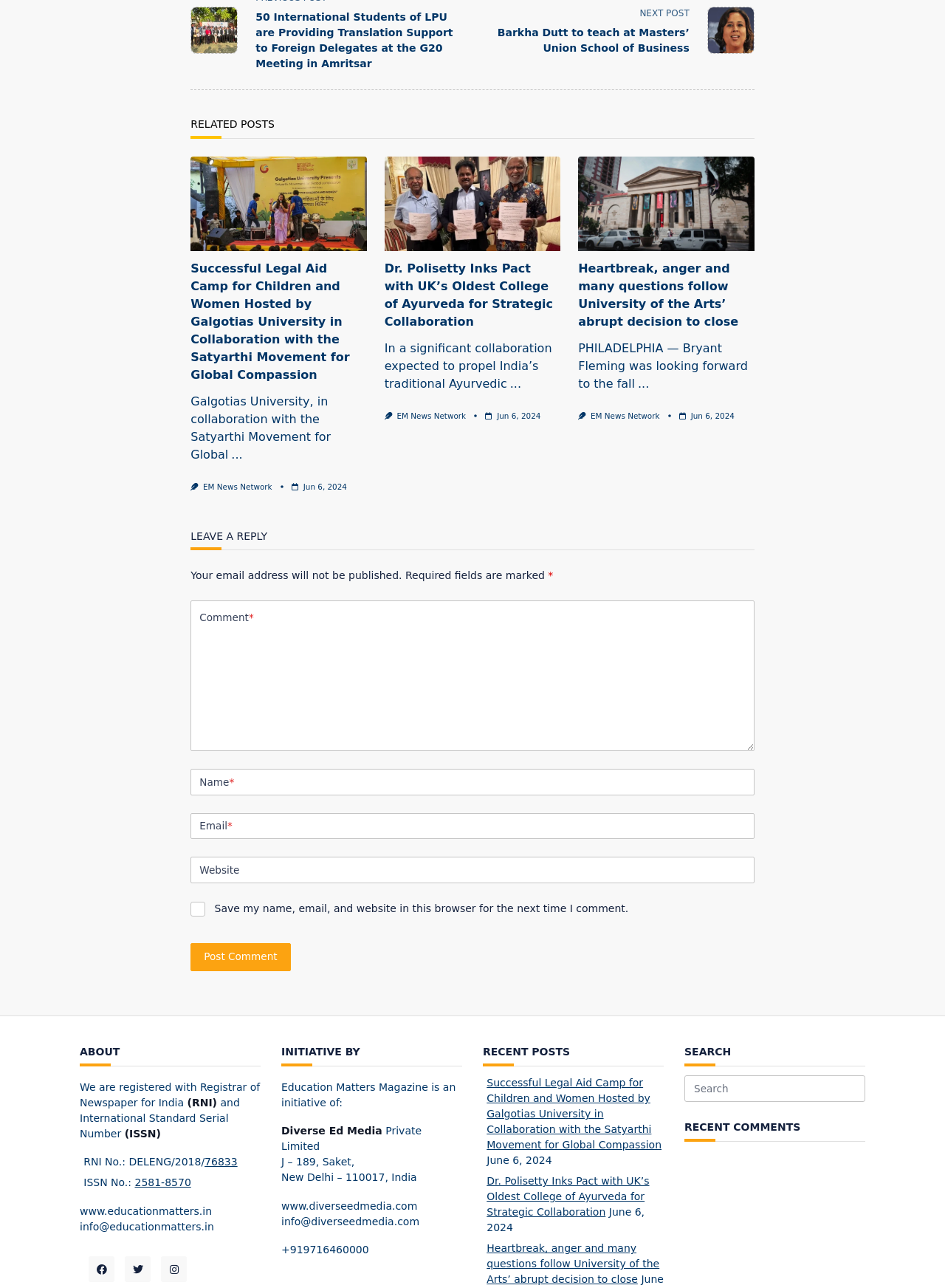Identify the coordinates of the bounding box for the element that must be clicked to accomplish the instruction: "Enter your name in the 'Name' field".

[0.202, 0.597, 0.798, 0.617]